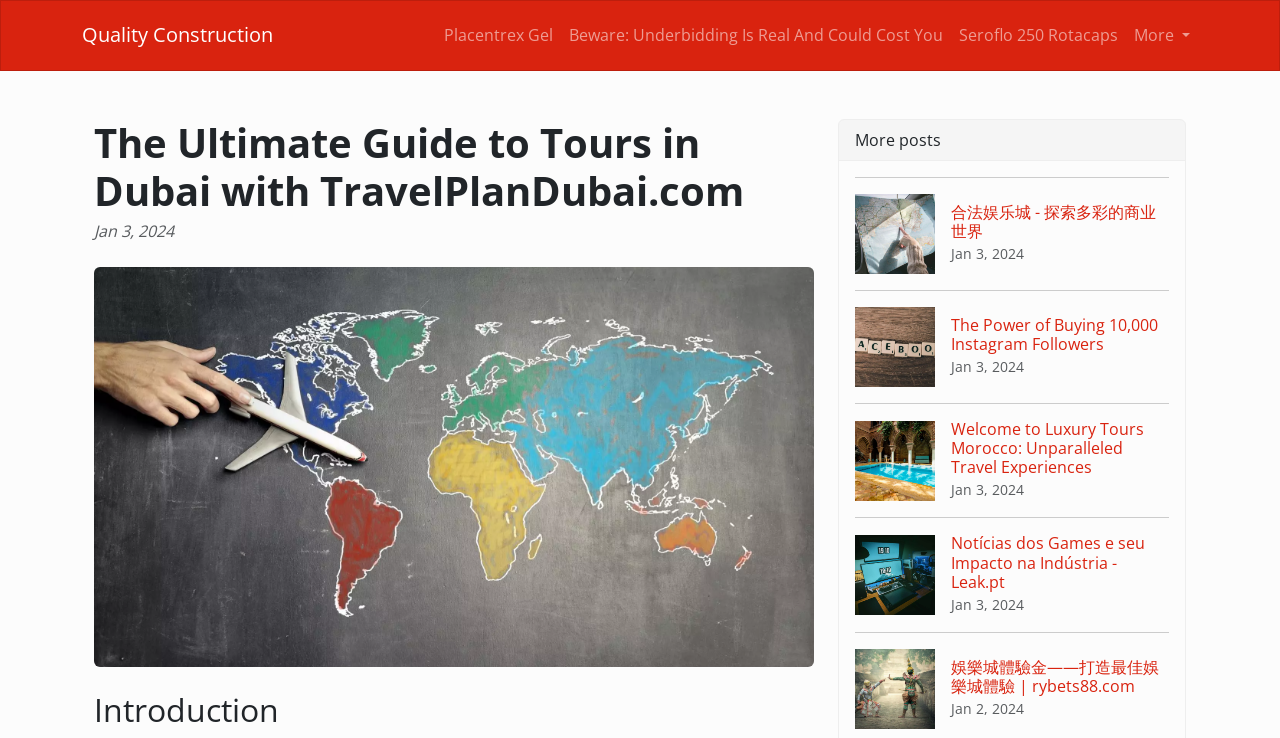Determine the heading of the webpage and extract its text content.

The Ultimate Guide to Tours in Dubai with TravelPlanDubai.com